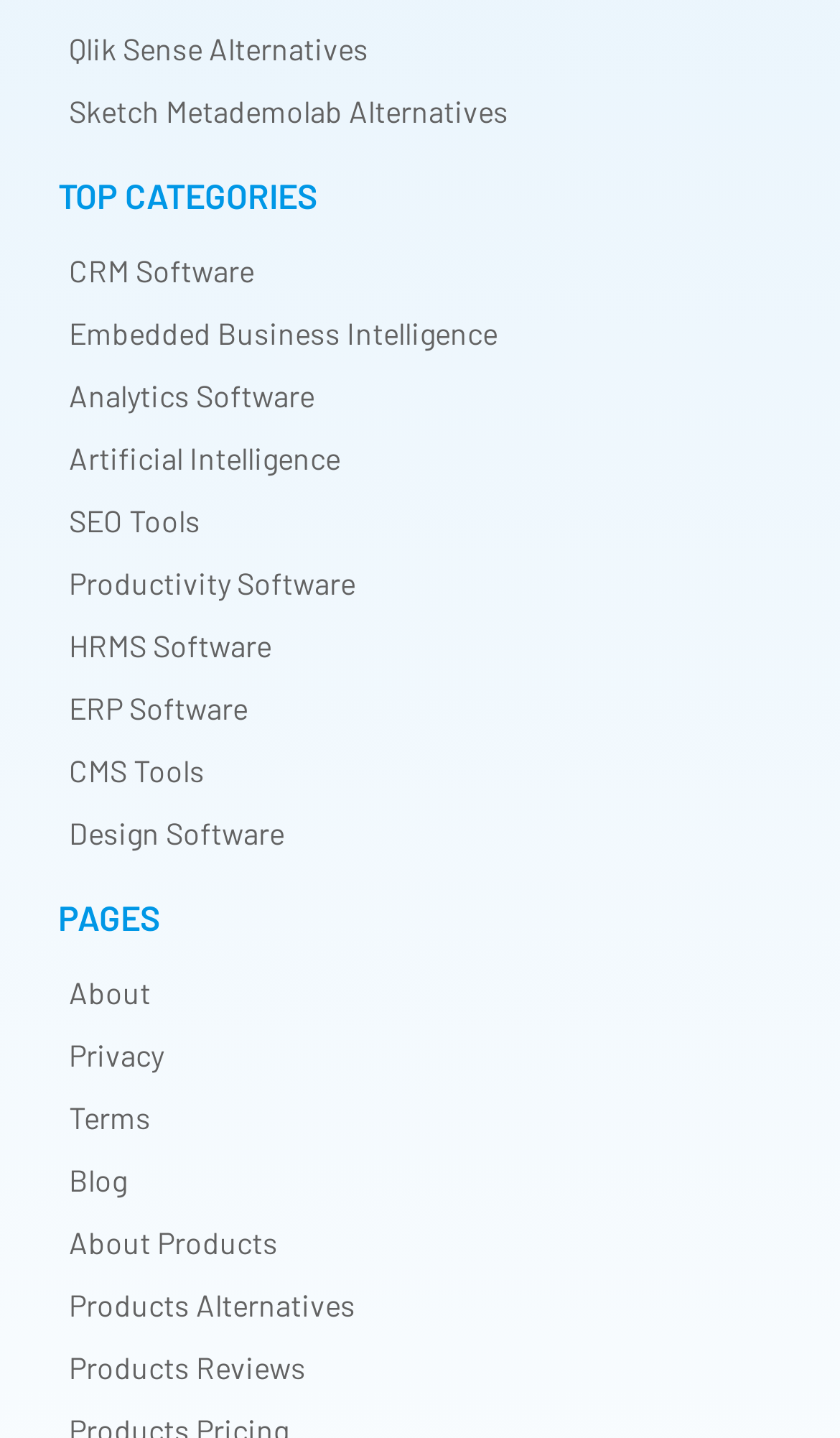Mark the bounding box of the element that matches the following description: "Privacy".

[0.082, 0.721, 0.195, 0.747]